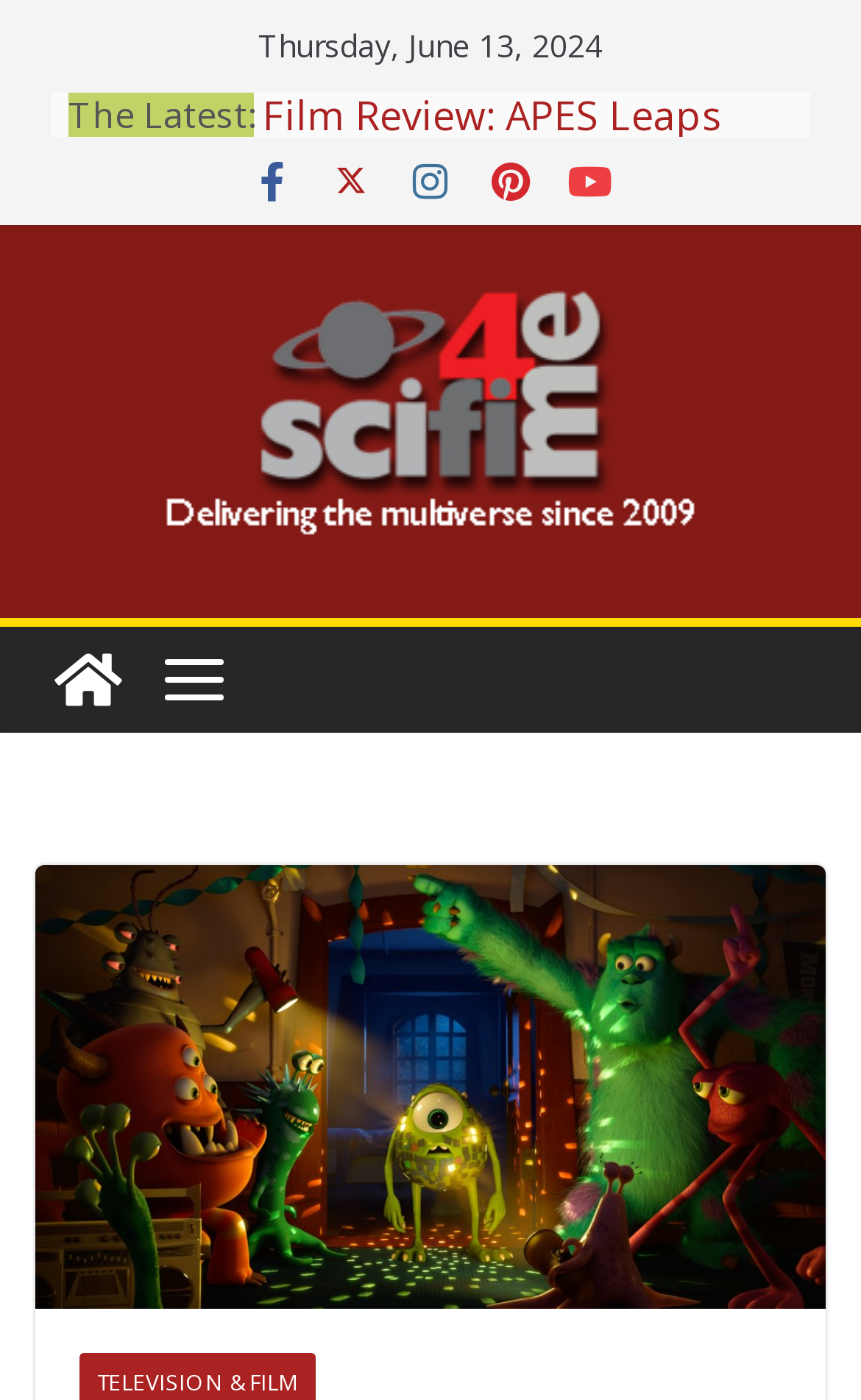How many social media icons are there?
Look at the image and respond with a one-word or short phrase answer.

5